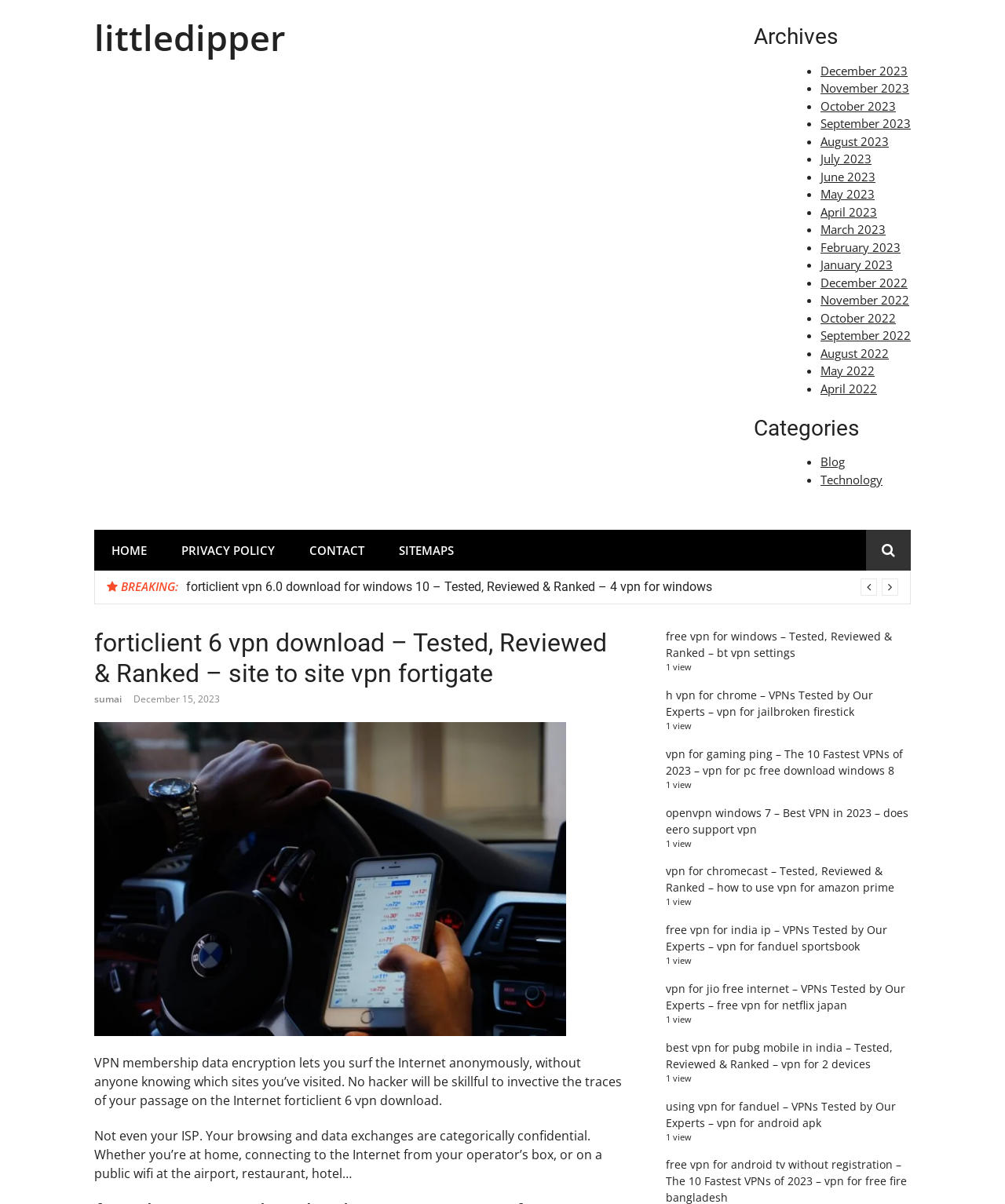What are the categories listed on this webpage?
Identify the answer in the screenshot and reply with a single word or phrase.

Blog, Technology